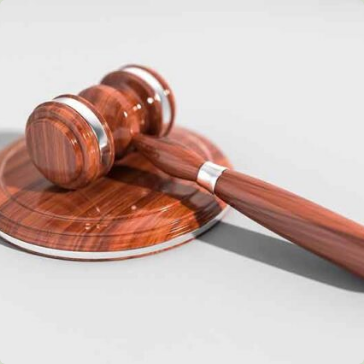Interpret the image and provide an in-depth description.

The image features a polished wooden gavel resting on a circular base, symbolizing authority and justice. The gavel, crafted with intricate details, showcases a rich, dark wood with shiny metallic accents that add a touch of elegance. Positioned beside the gavel is a circular platform, which serves as its base, highlighting the importance of legal proceedings. This image embodies the essence of law and order, making it a fitting representation for discussions on legal matters, such as the topic of "3+ Must-Have Legal Pages For Websites & How To Generate Them," emphasizing the necessity of proper legal documentation for online presence.